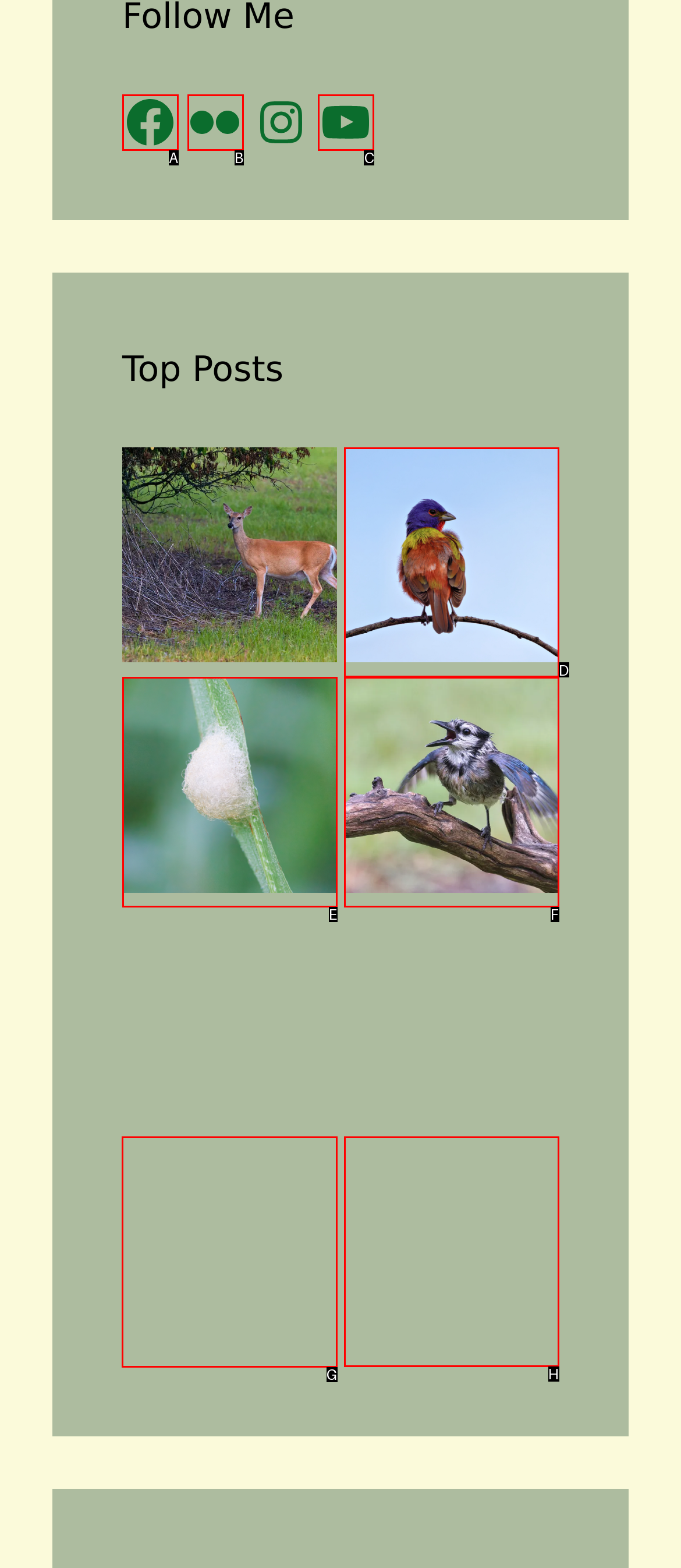Identify the correct option to click in order to accomplish the task: Learn about Why Whitetail Deer Have Chin Whiskers Provide your answer with the letter of the selected choice.

G